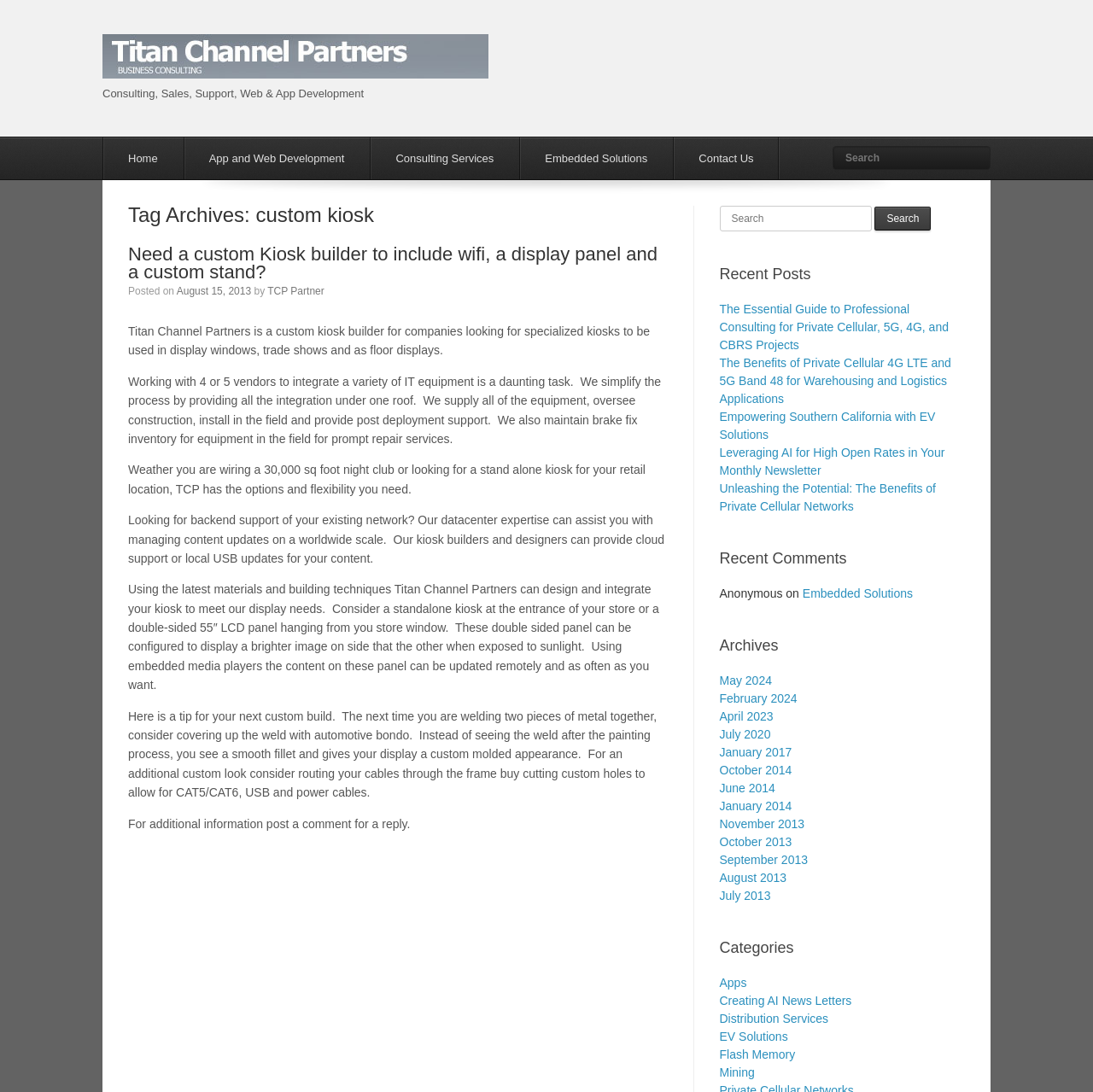Provide the bounding box coordinates of the section that needs to be clicked to accomplish the following instruction: "Read the article about custom kiosk builder."

[0.117, 0.224, 0.611, 0.257]